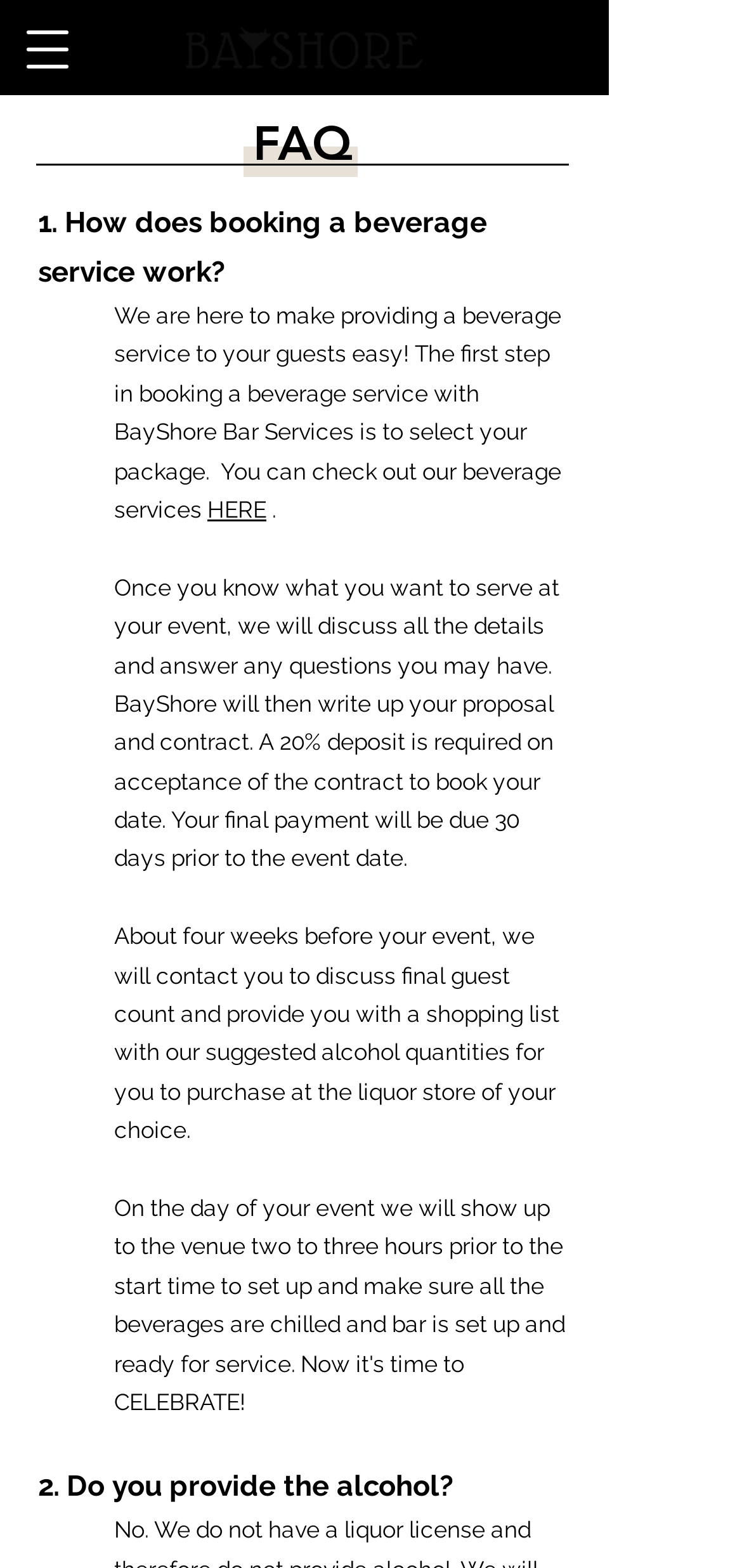Do they provide the alcohol?
Please answer the question as detailed as possible.

I found the answer by reading the static text element that says 'Do you provide the alcohol?' and the implied answer is no, because the text does not say yes and the context suggests that the customer needs to purchase the alcohol.